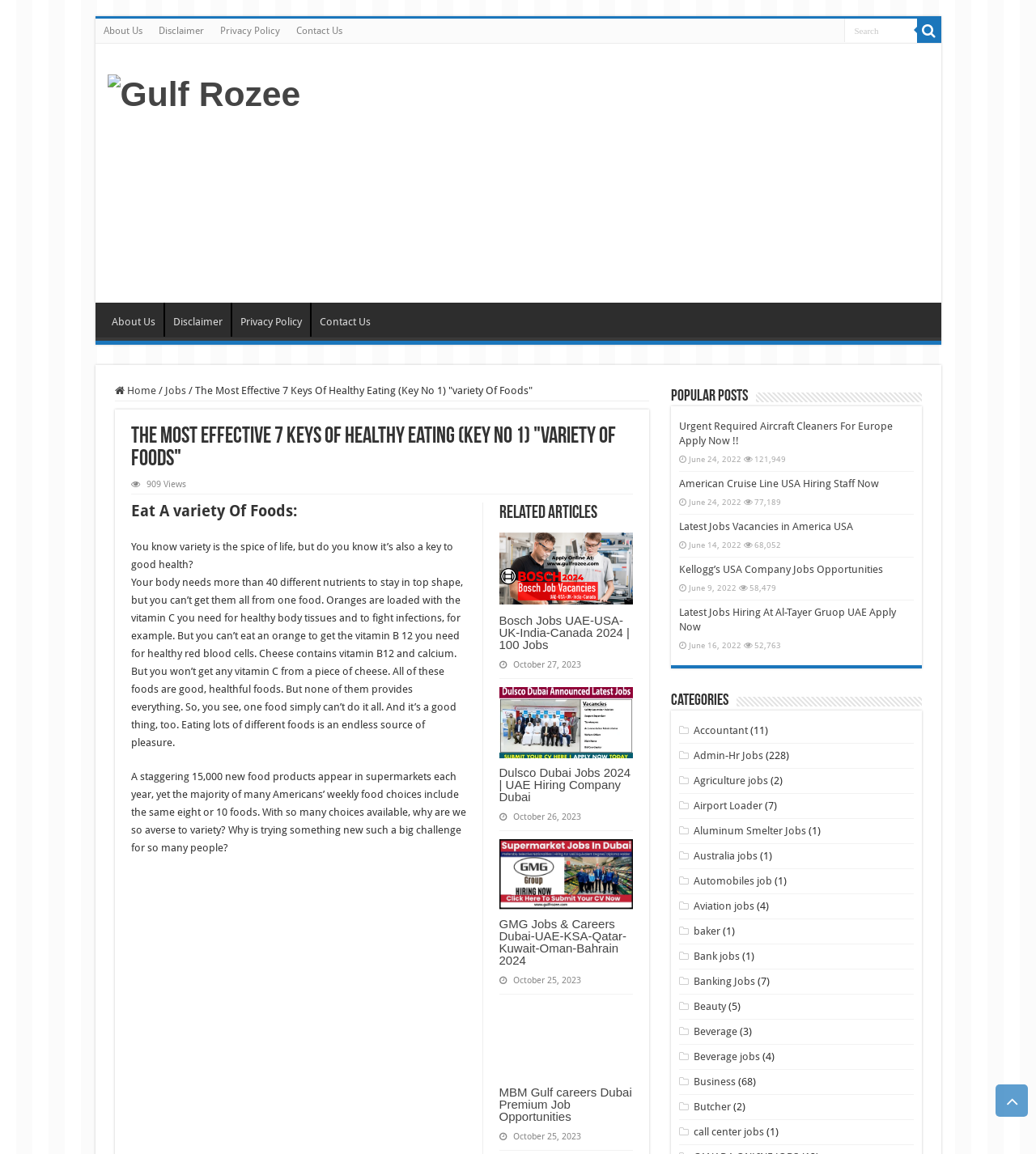What is the name of the website?
Based on the image content, provide your answer in one word or a short phrase.

Gulf Rozee